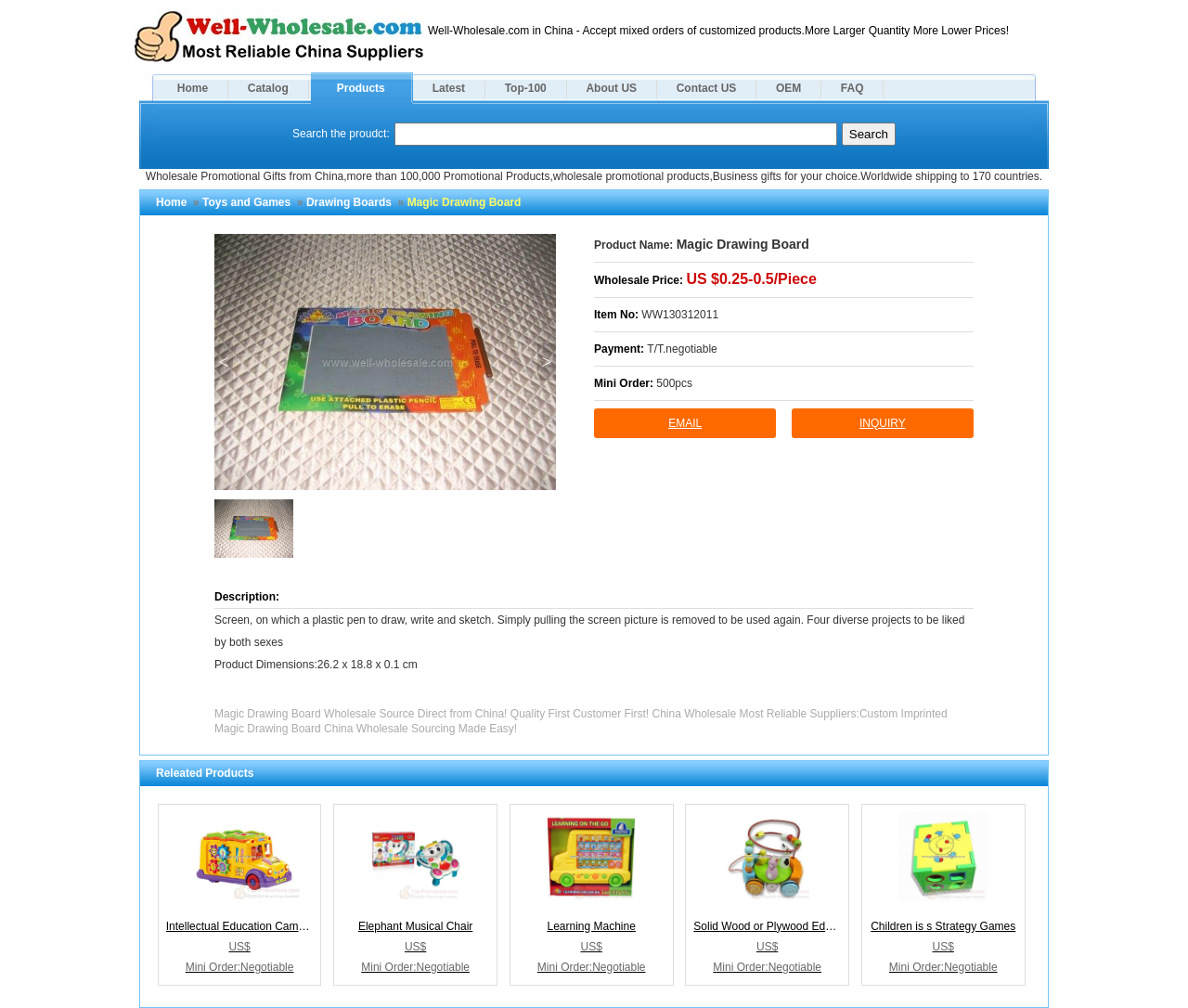Respond to the following query with just one word or a short phrase: 
What is the minimum order quantity?

500pcs